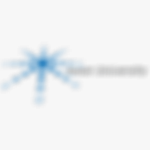Provide a thorough description of what you see in the image.

The image prominently features the logo of Aalen University, characterized by a distinct graphic of a blue starburst symbol, which symbolizes innovation and excellence. To the right of the graphic, the university's name is displayed in a modern font, reflecting its forward-thinking approach to education and research. This logo is representative of Aalen University's commitment to providing high-quality education and fostering collaboration in various fields, particularly in engineering and technology. Its design effectively communicates the university's dynamic presence in the academic landscape.